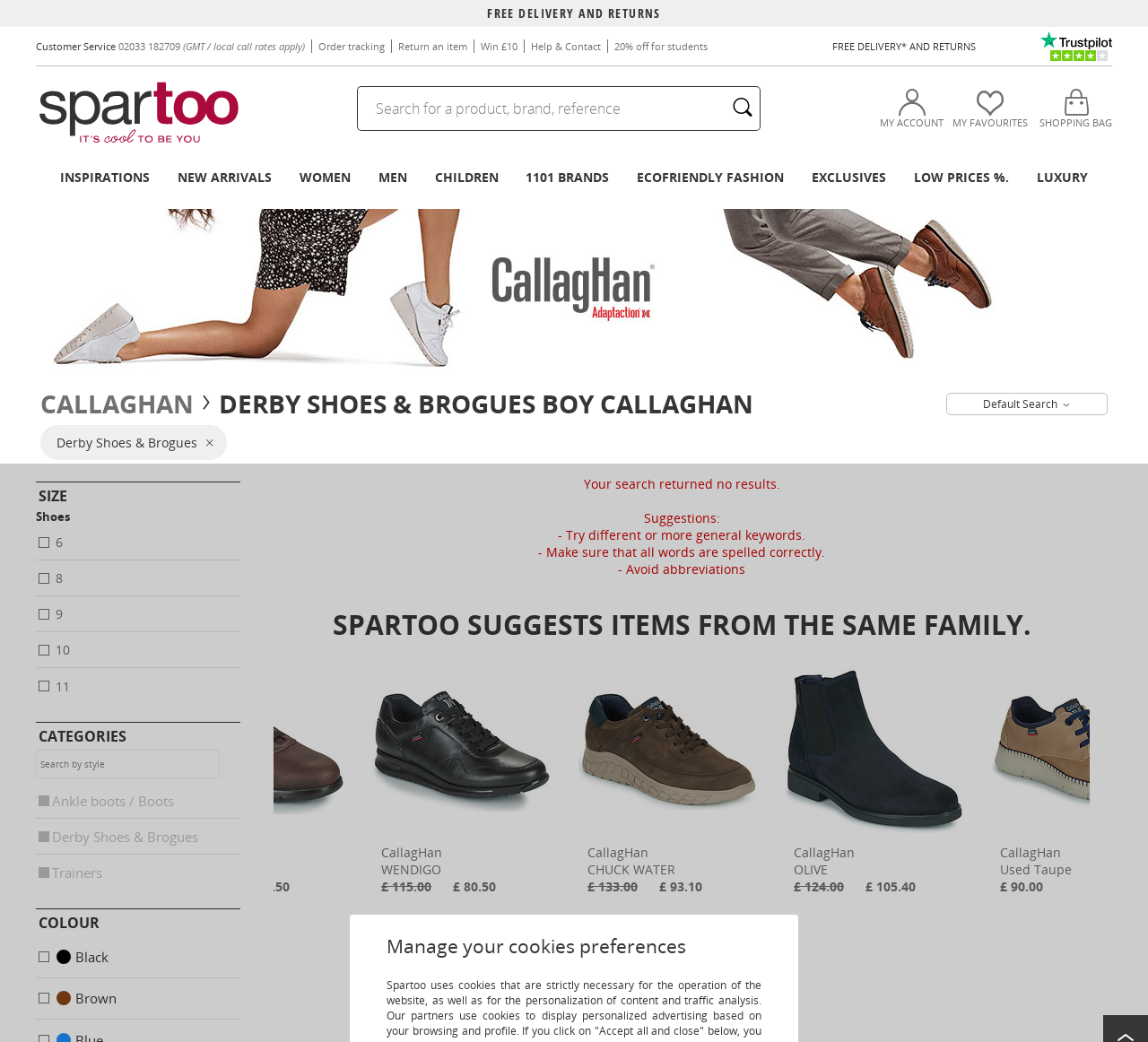Please determine the bounding box coordinates of the element's region to click in order to carry out the following instruction: "Discover Callaghan children-boys Derby Shoes et Brogues". The coordinates should be four float numbers between 0 and 1, i.e., [left, top, right, bottom].

[0.594, 0.045, 0.709, 0.063]